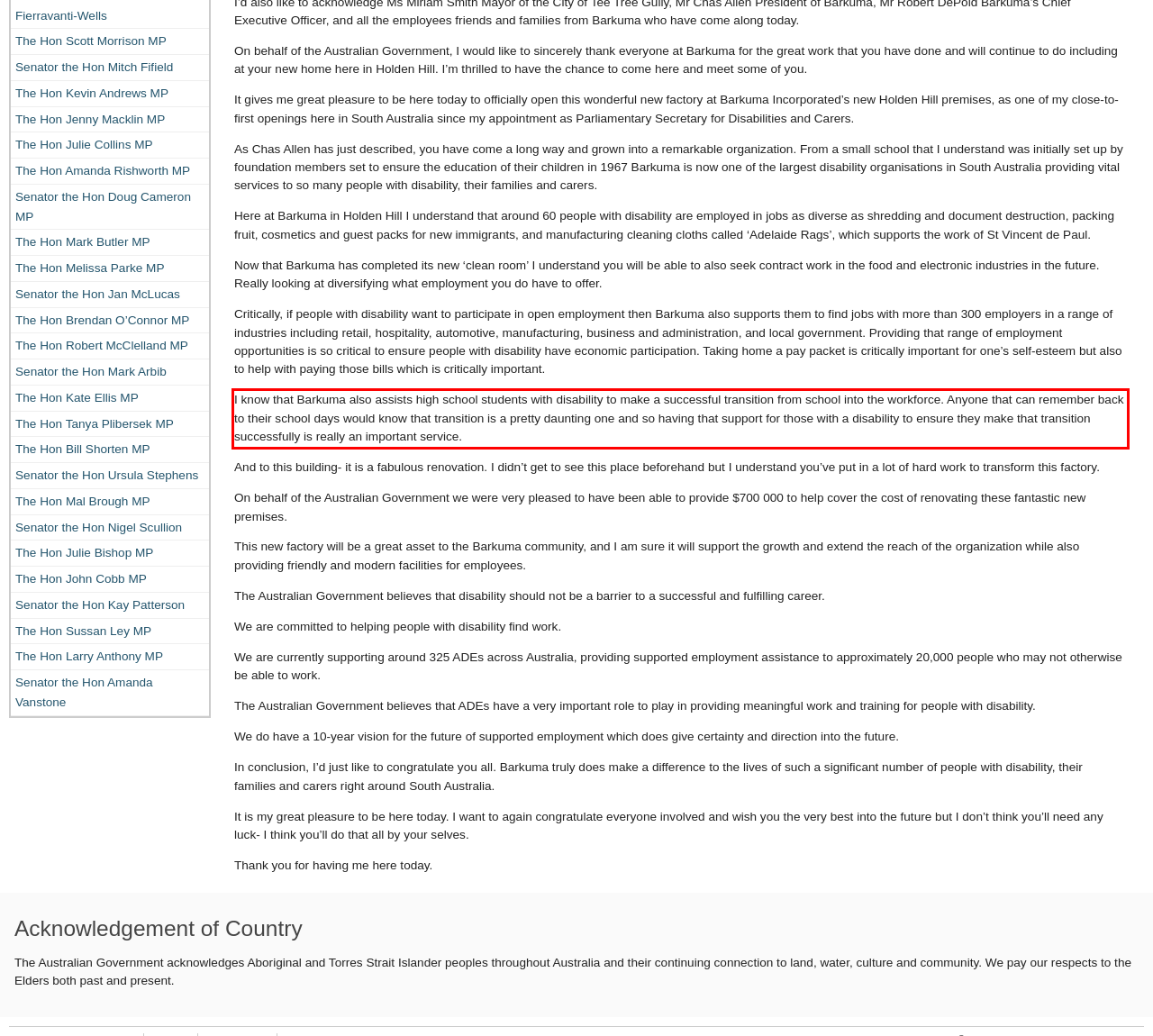Inspect the webpage screenshot that has a red bounding box and use OCR technology to read and display the text inside the red bounding box.

I know that Barkuma also assists high school students with disability to make a successful transition from school into the workforce. Anyone that can remember back to their school days would know that transition is a pretty daunting one and so having that support for those with a disability to ensure they make that transition successfully is really an important service.